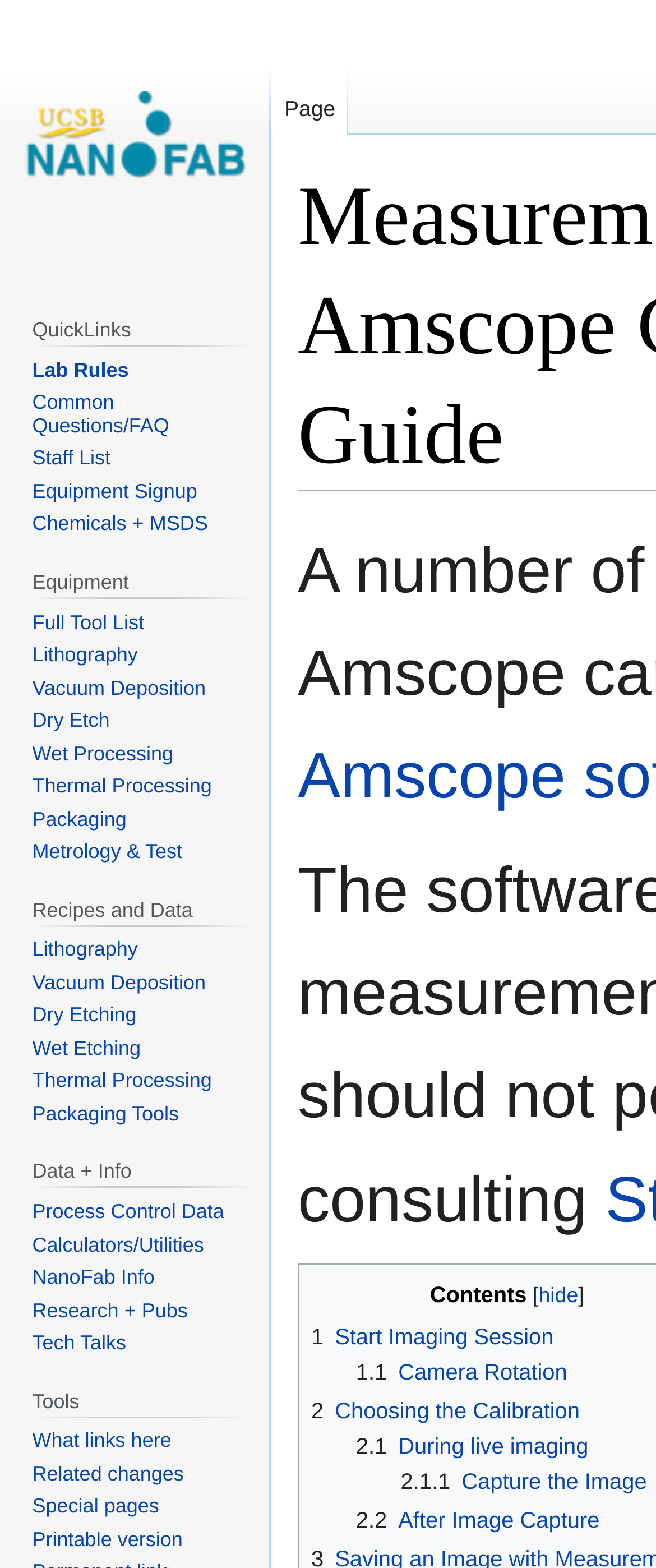Kindly determine the bounding box coordinates for the clickable area to achieve the given instruction: "View Lab Rules".

[0.049, 0.228, 0.196, 0.243]